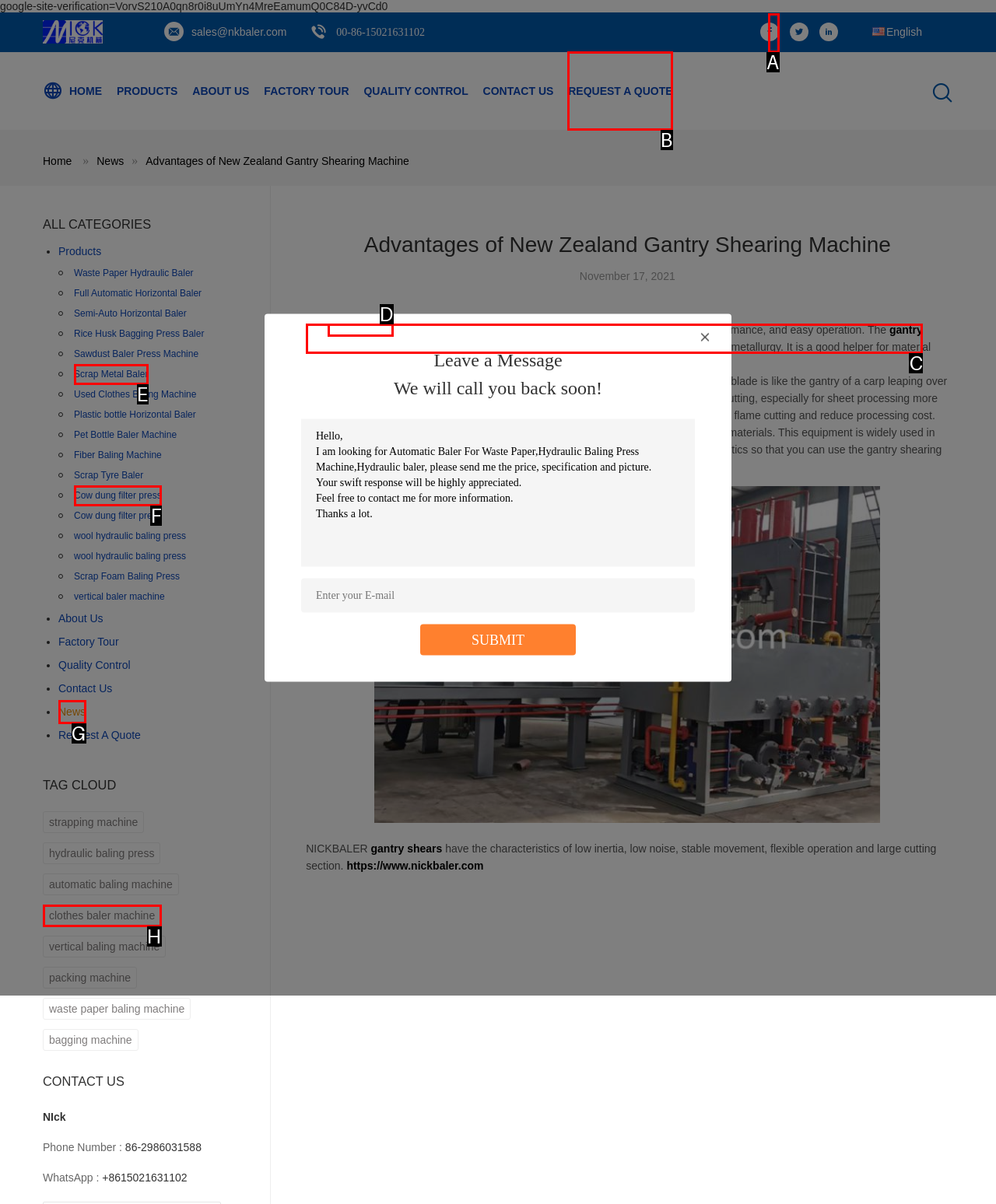Identify the correct UI element to click on to achieve the task: Contact Paul Nuechterlein. Provide the letter of the appropriate element directly from the available choices.

None